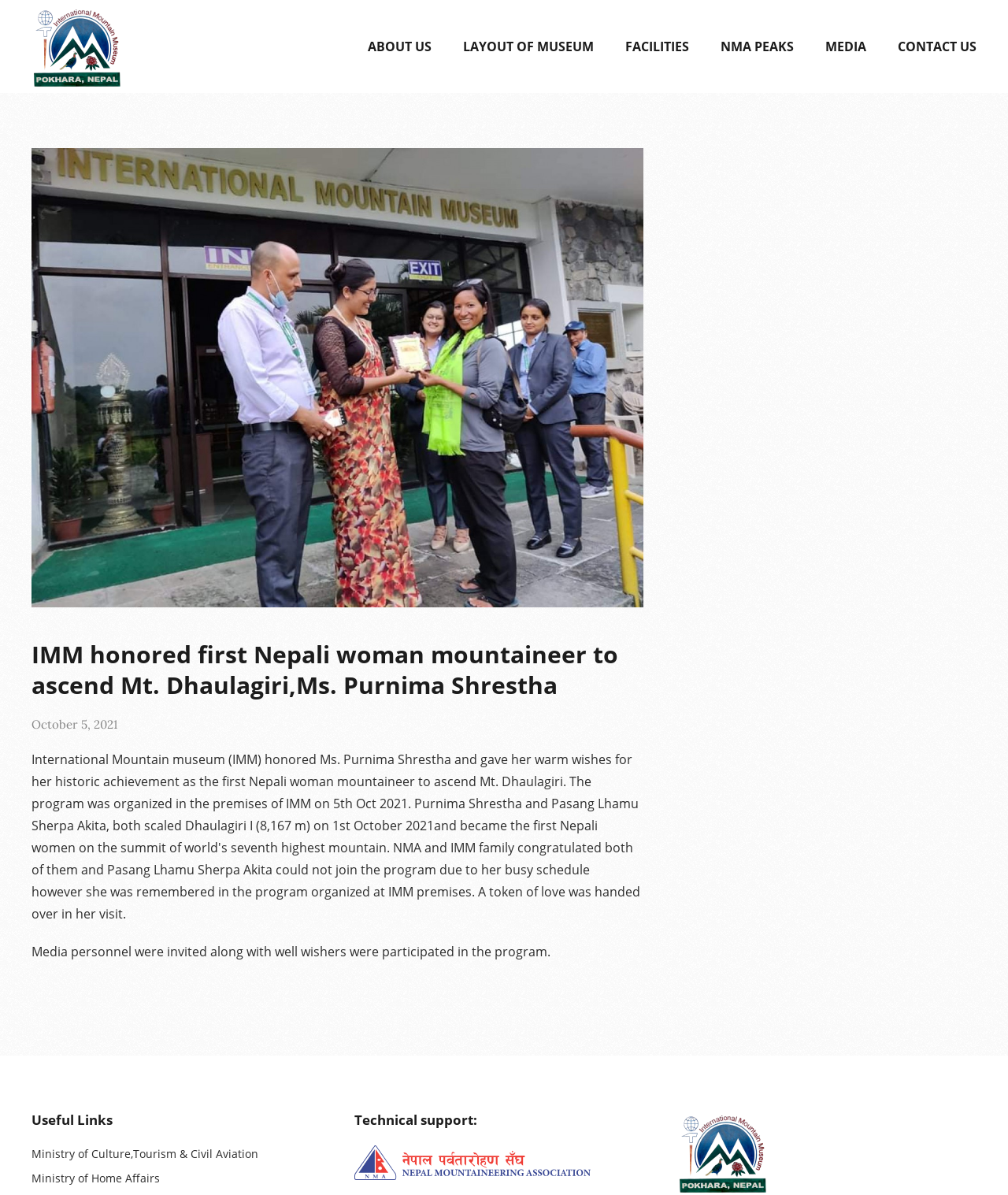What is the name of the museum?
Look at the image and provide a detailed response to the question.

The name of the museum can be found in the top-left corner of the webpage, where it is written as a link and also as an image.